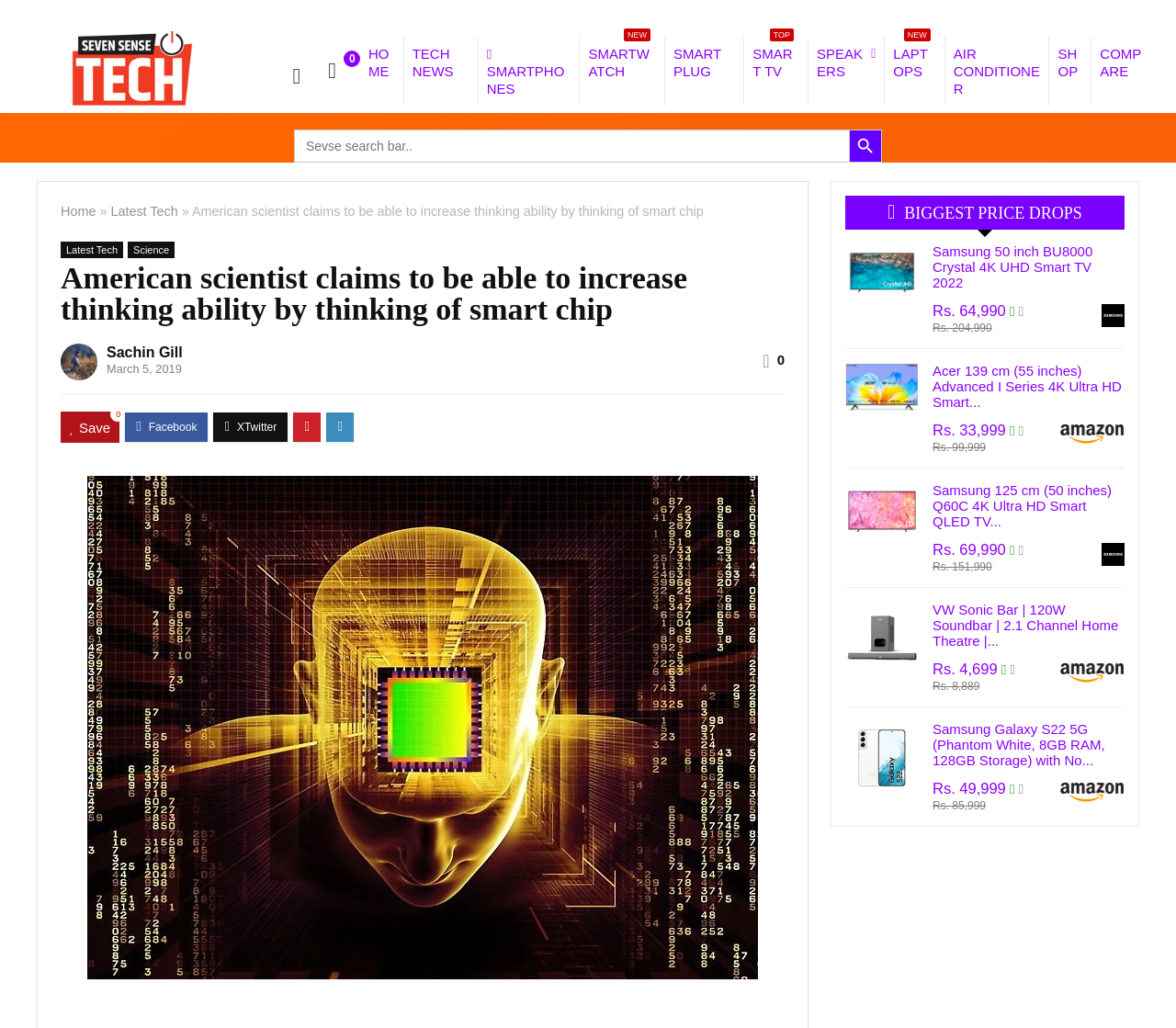What is the price of the Samsung 50 inch BU8000 Crystal 4K UHD Smart TV 2022?
Please provide a comprehensive answer based on the visual information in the image.

I found the price of the Samsung TV by looking at the search result section, where the price 'Rs. 64,990' is displayed below the product description and image.